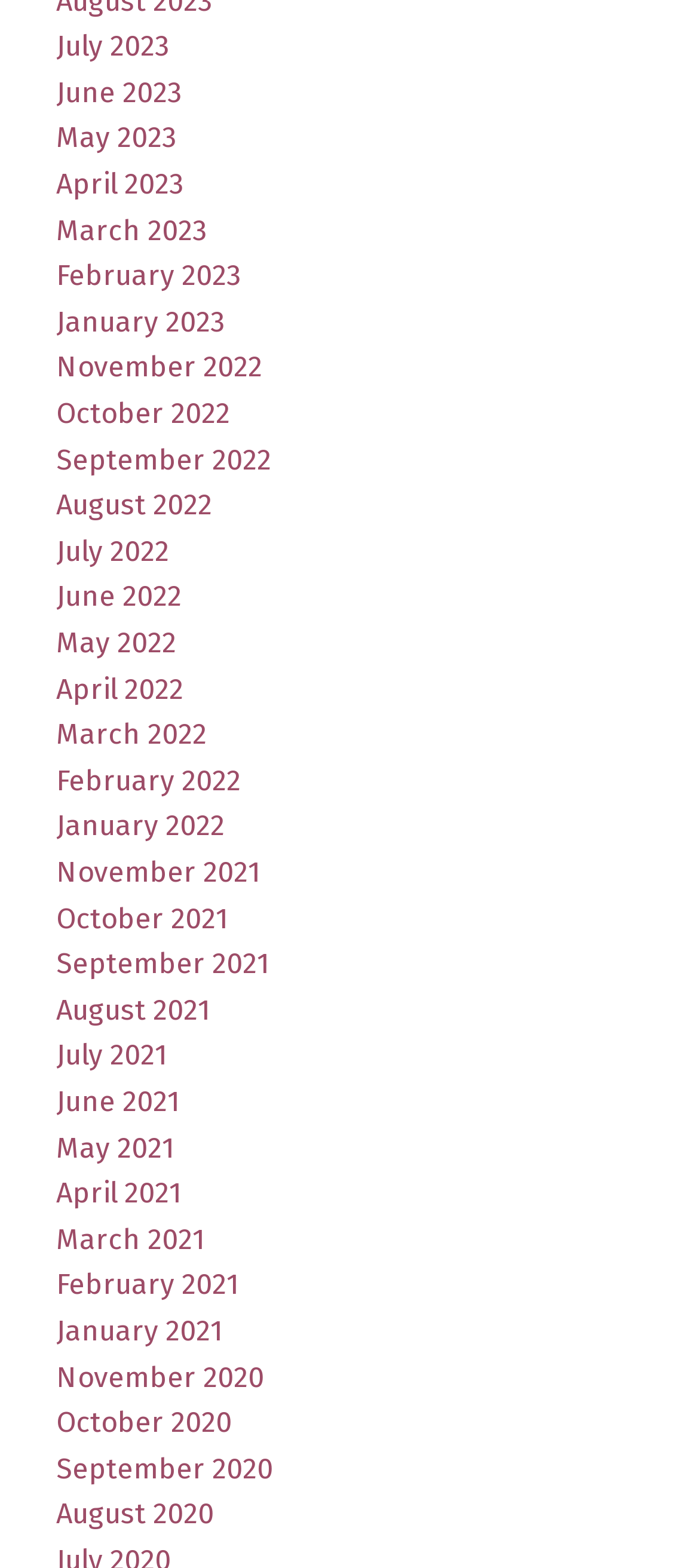Please determine the bounding box coordinates of the element to click on in order to accomplish the following task: "View July 2023". Ensure the coordinates are four float numbers ranging from 0 to 1, i.e., [left, top, right, bottom].

[0.08, 0.019, 0.242, 0.04]